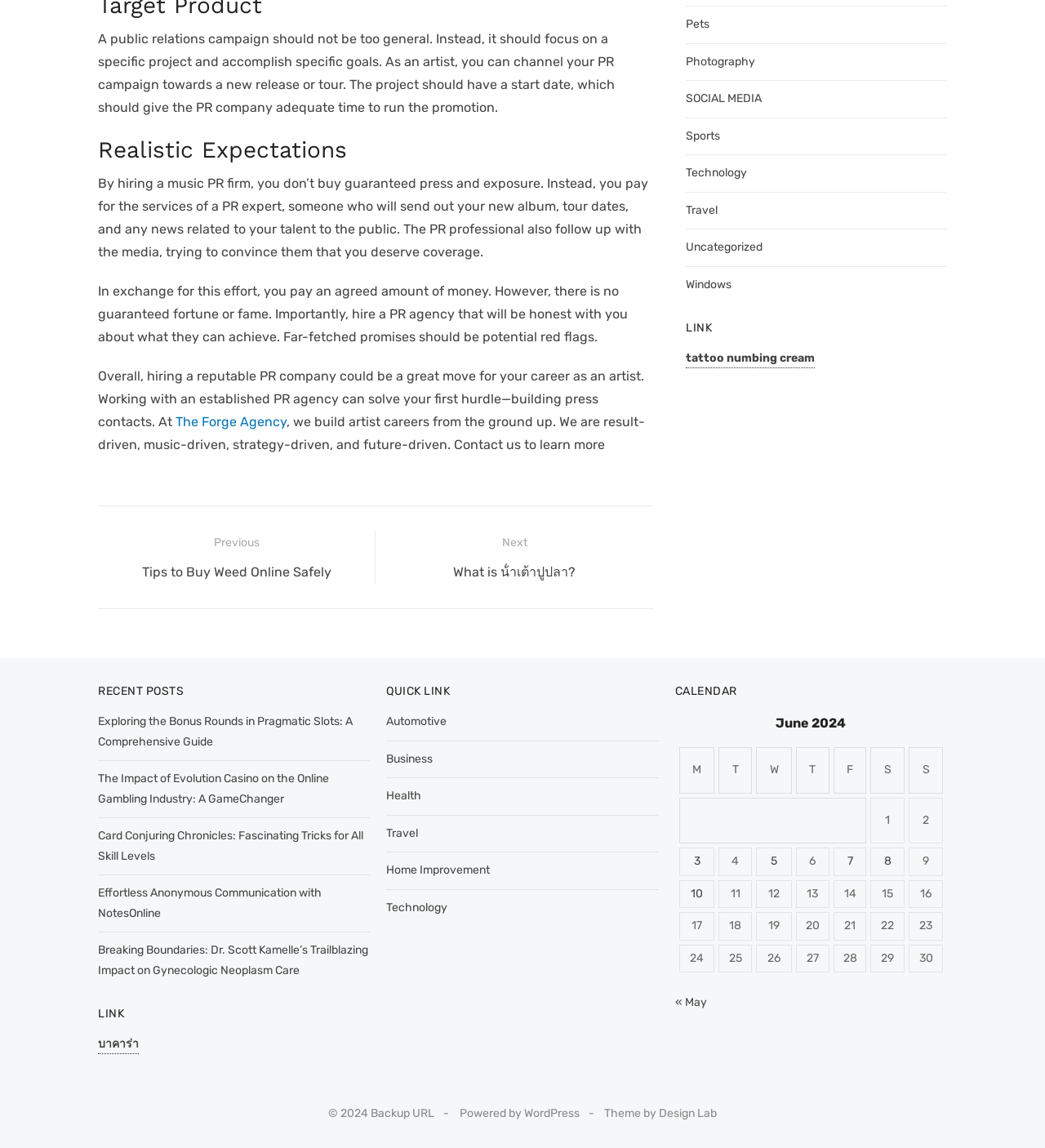Find the bounding box coordinates of the clickable region needed to perform the following instruction: "Click on the MARX2 link". The coordinates should be provided as four float numbers between 0 and 1, i.e., [left, top, right, bottom].

None